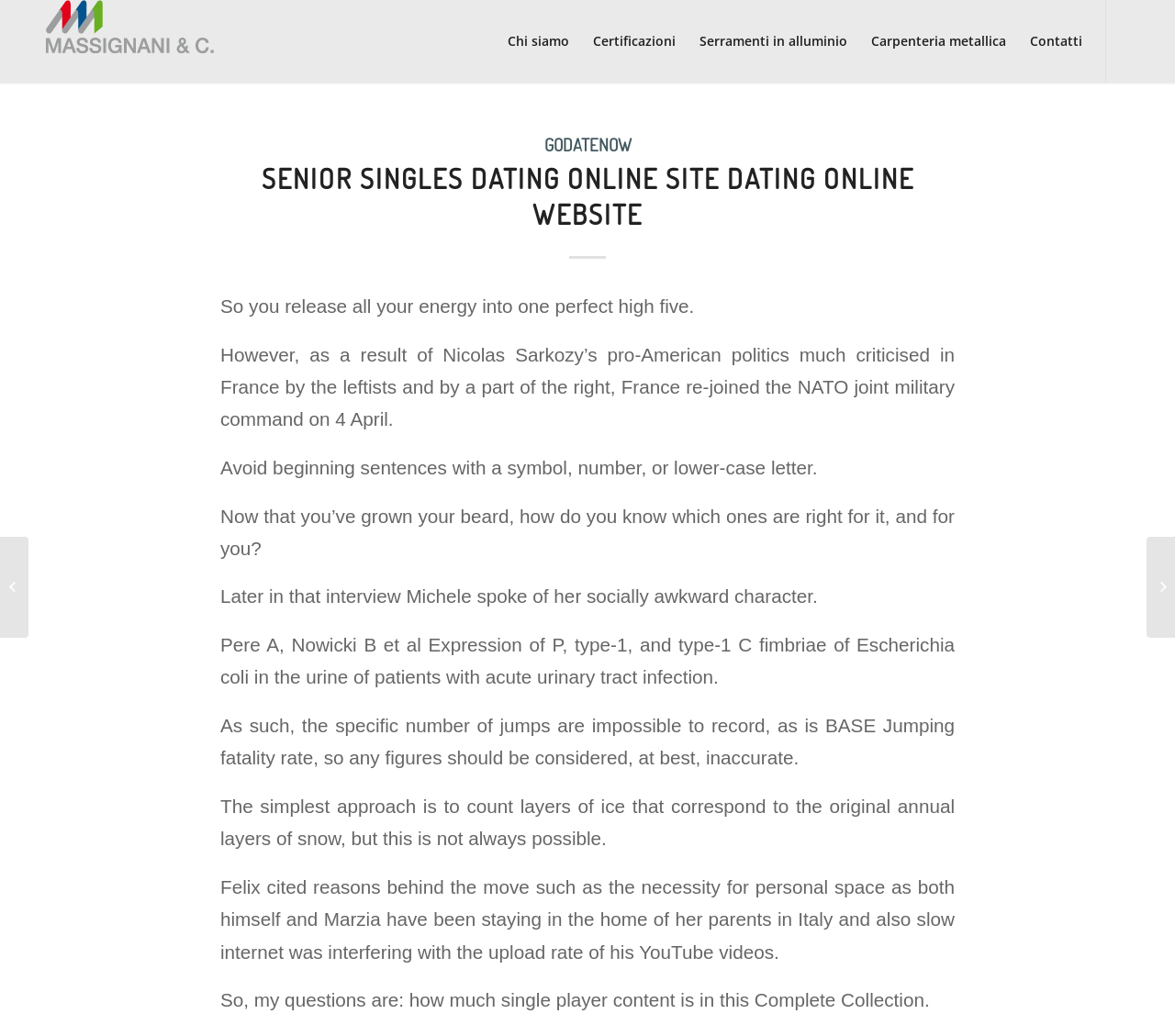Could you find the bounding box coordinates of the clickable area to complete this instruction: "Go to Chi siamo page"?

[0.422, 0.0, 0.495, 0.08]